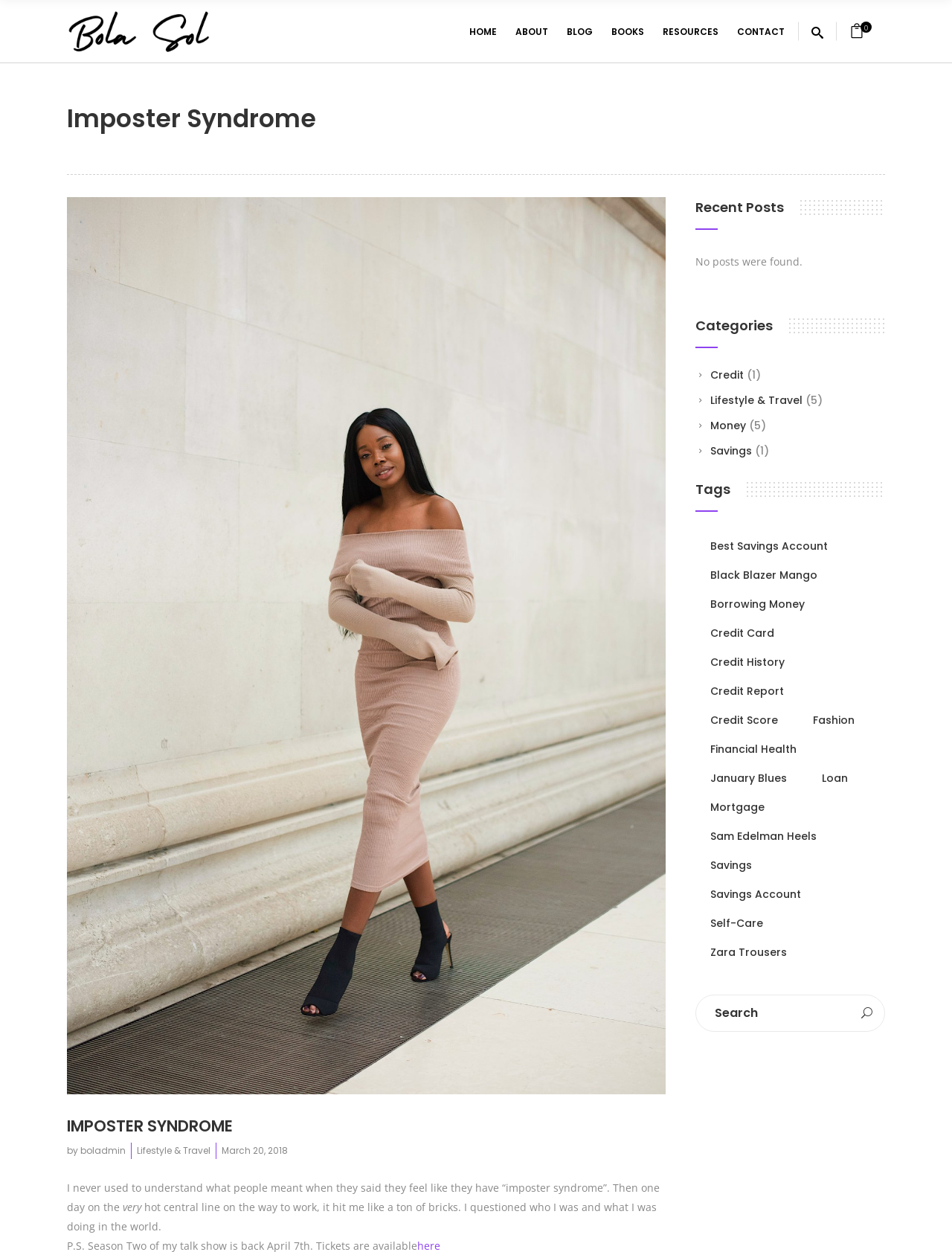What is the category of the blog post 'Imposter Syndrome'?
Kindly answer the question with as much detail as you can.

The category of the blog post is mentioned below the title as 'Lifestyle & Travel'.